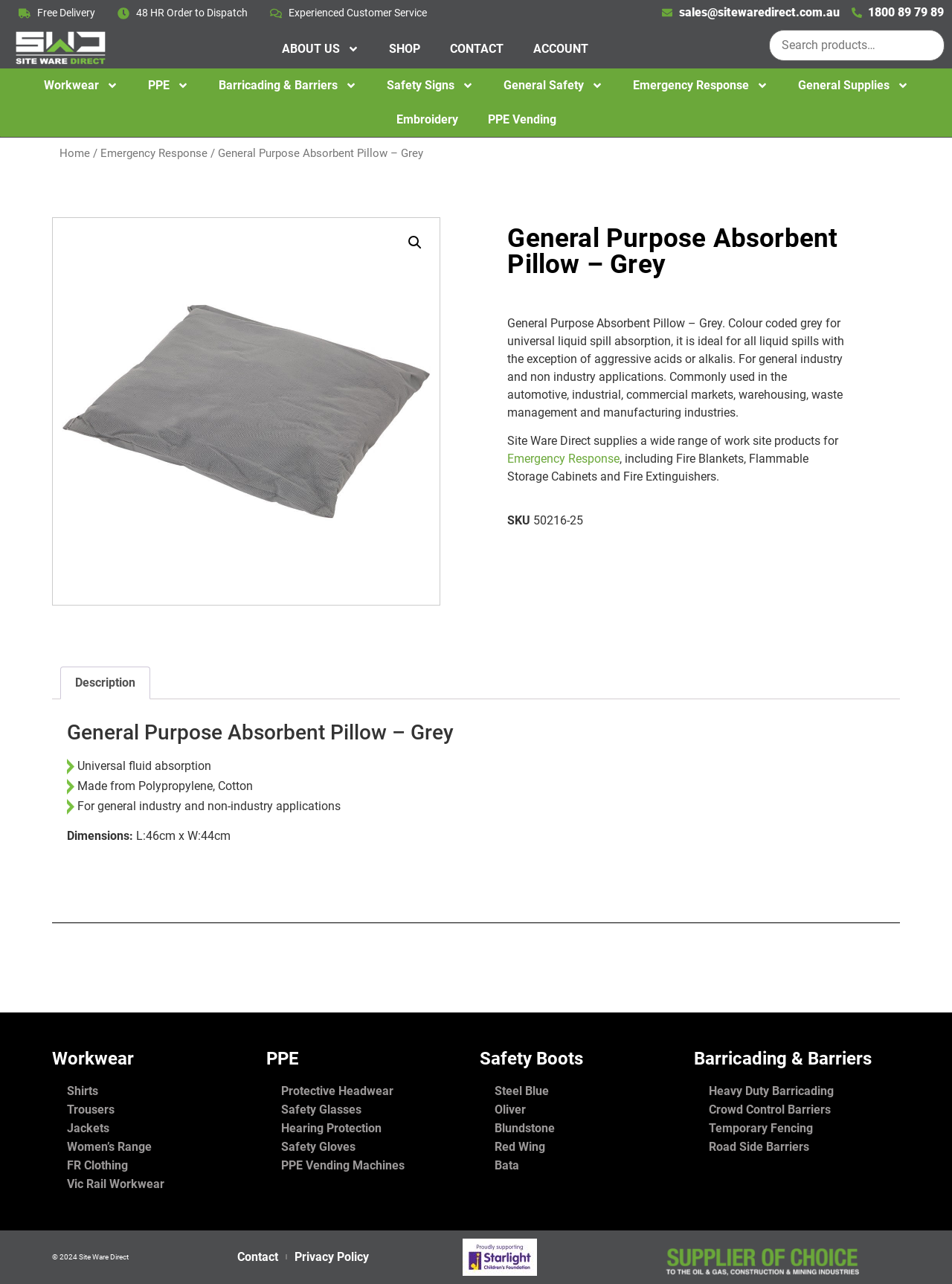Give a detailed overview of the webpage's appearance and contents.

This webpage is about a product called "General Purpose Absorbent Pillow - Grey" sold by Site Ware Direct, a supplier of workwear, PPE, and safety gear in Australia. 

At the top of the page, there are several links and a search bar. The links include "Free Delivery", "48 HR Order to Dispatch", "Experienced Customer Service", and a contact email and phone number. There is also a logo of Site Ware Direct with a link to the homepage. 

Below the top section, there are several navigation links, including "ABOUT US", "SHOP", "CONTACT", and "ACCOUNT". 

On the left side of the page, there is a navigation menu with categories such as "Workwear", "PPE", "Barricading & Barriers", "Safety Signs", "General Safety", "Emergency Response", and "General Supplies". Each category has a dropdown menu with subcategories. 

In the main content area, there is a product description of the General Purpose Absorbent Pillow - Grey, including its features, dimensions, and uses. There are also several images of the product. 

Below the product description, there are several tabs, including "Description", which is currently selected. The "Description" tab provides more detailed information about the product, including its universal fluid absorption, material, and dimensions. 

On the right side of the page, there are several links to related products and categories, including "Workwear", "PPE", "Safety Boots", and "Barricading & Barriers".